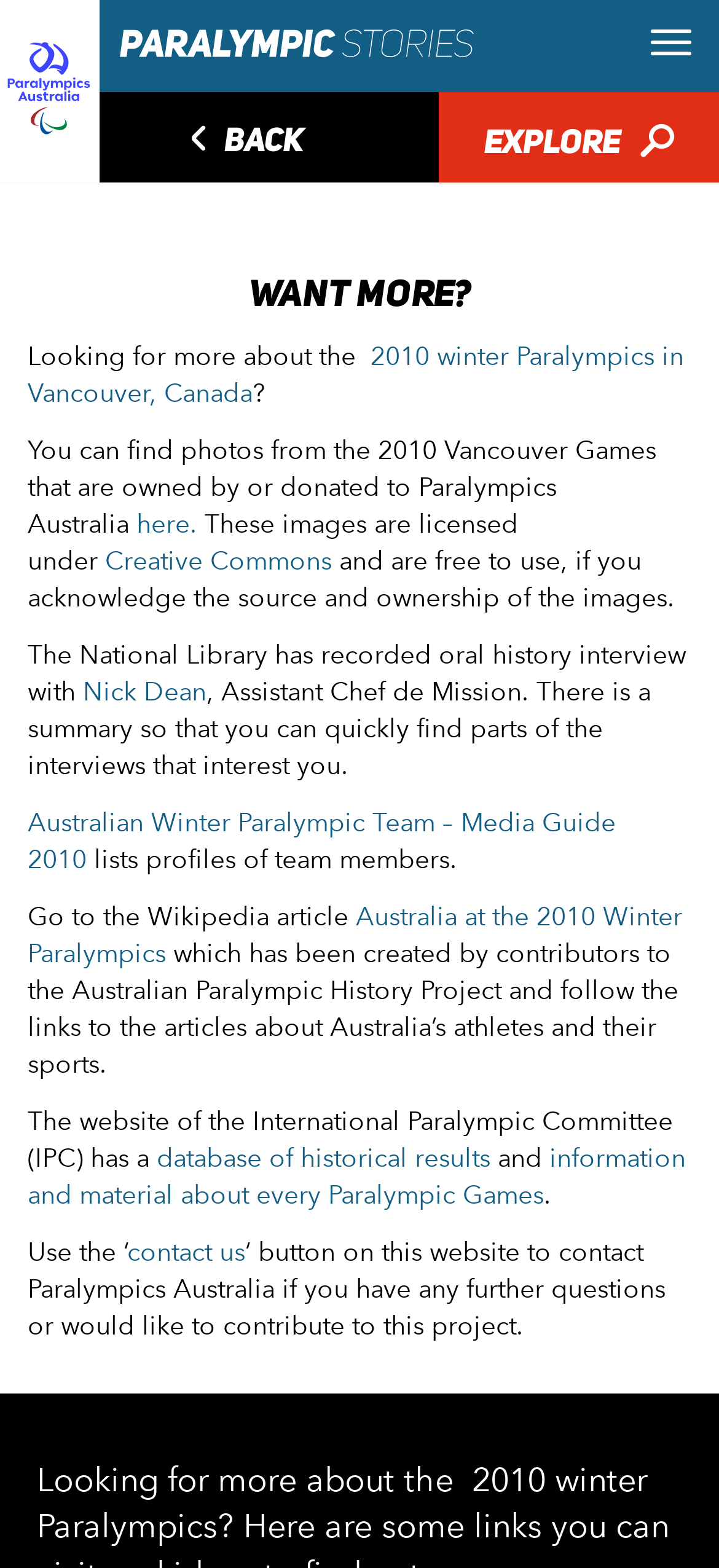Kindly determine the bounding box coordinates for the area that needs to be clicked to execute this instruction: "Go back by clicking '◅ BACK'".

[0.239, 0.059, 0.434, 0.113]